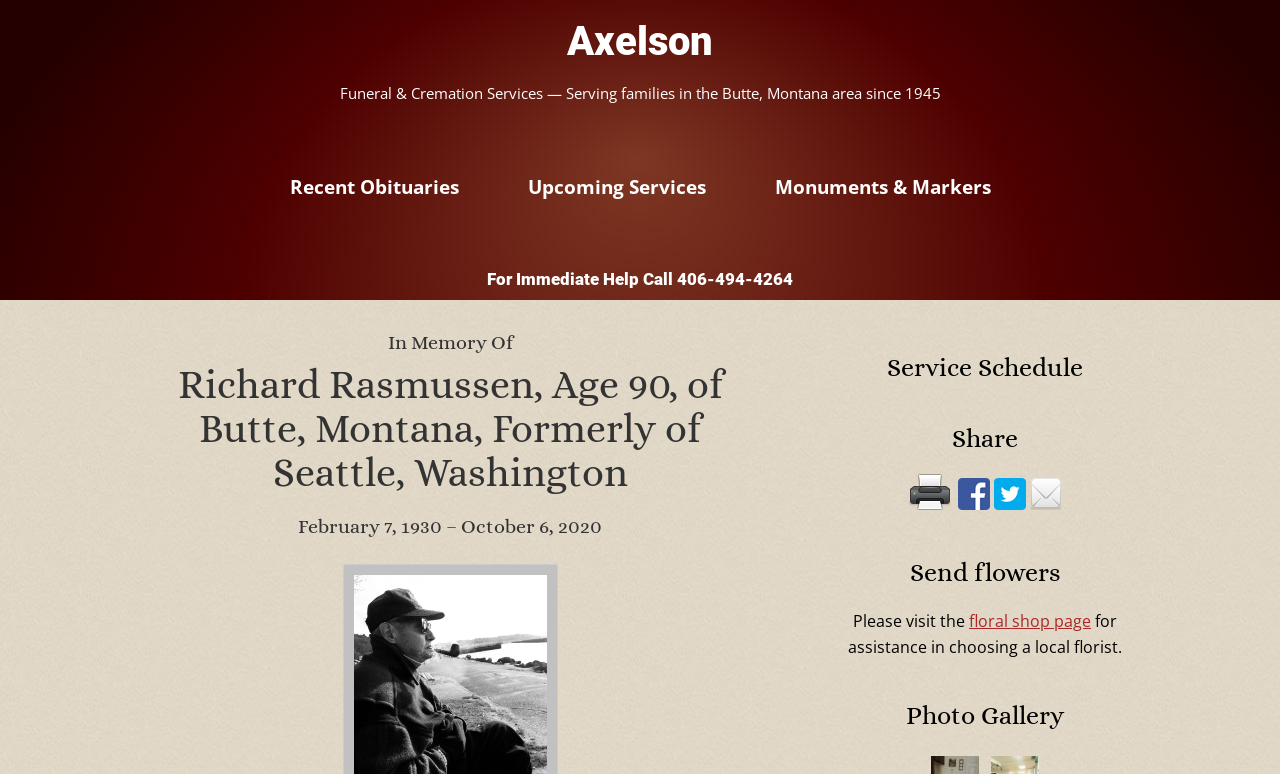How many social media sharing options are available?
Based on the visual content, answer with a single word or a brief phrase.

3